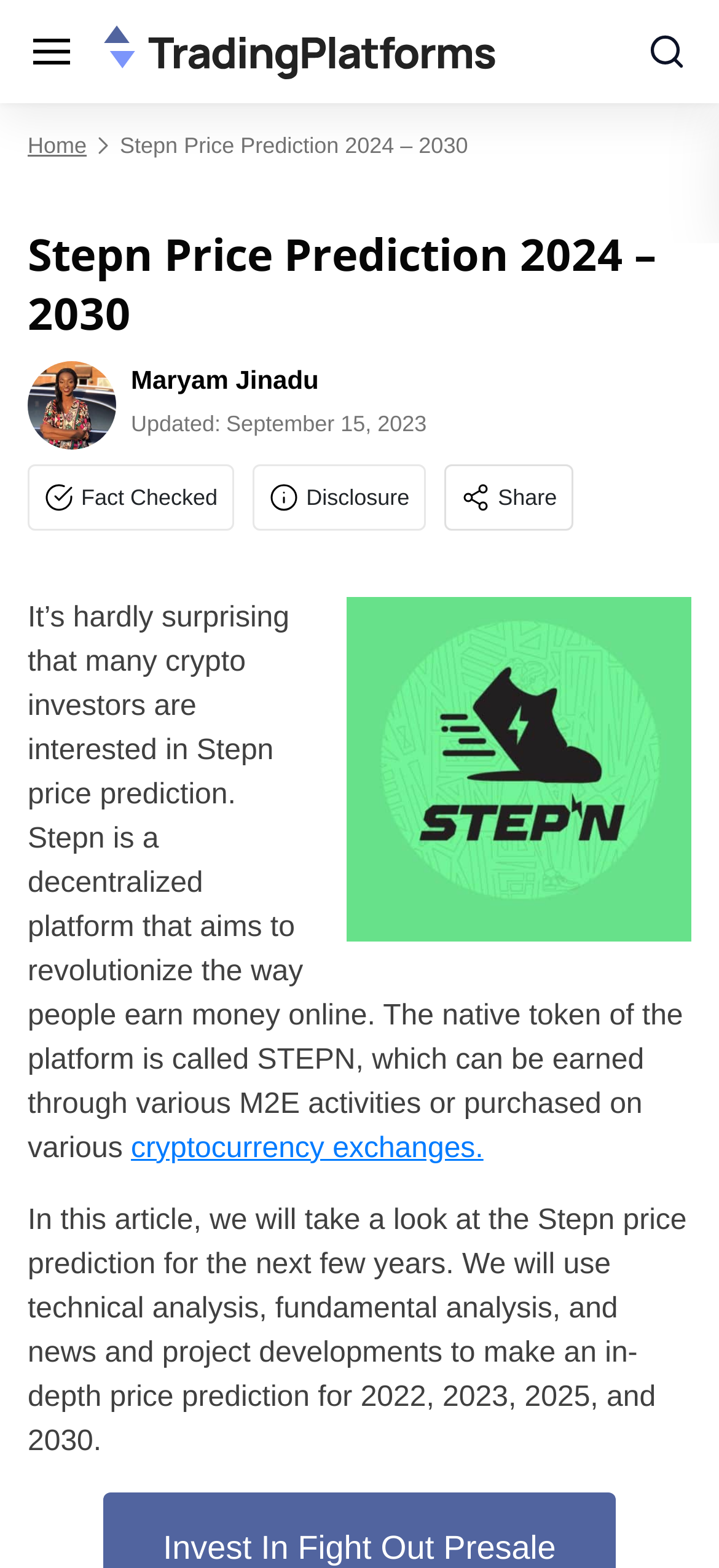What is the name of the platform discussed?
Using the image as a reference, give a one-word or short phrase answer.

Stepn